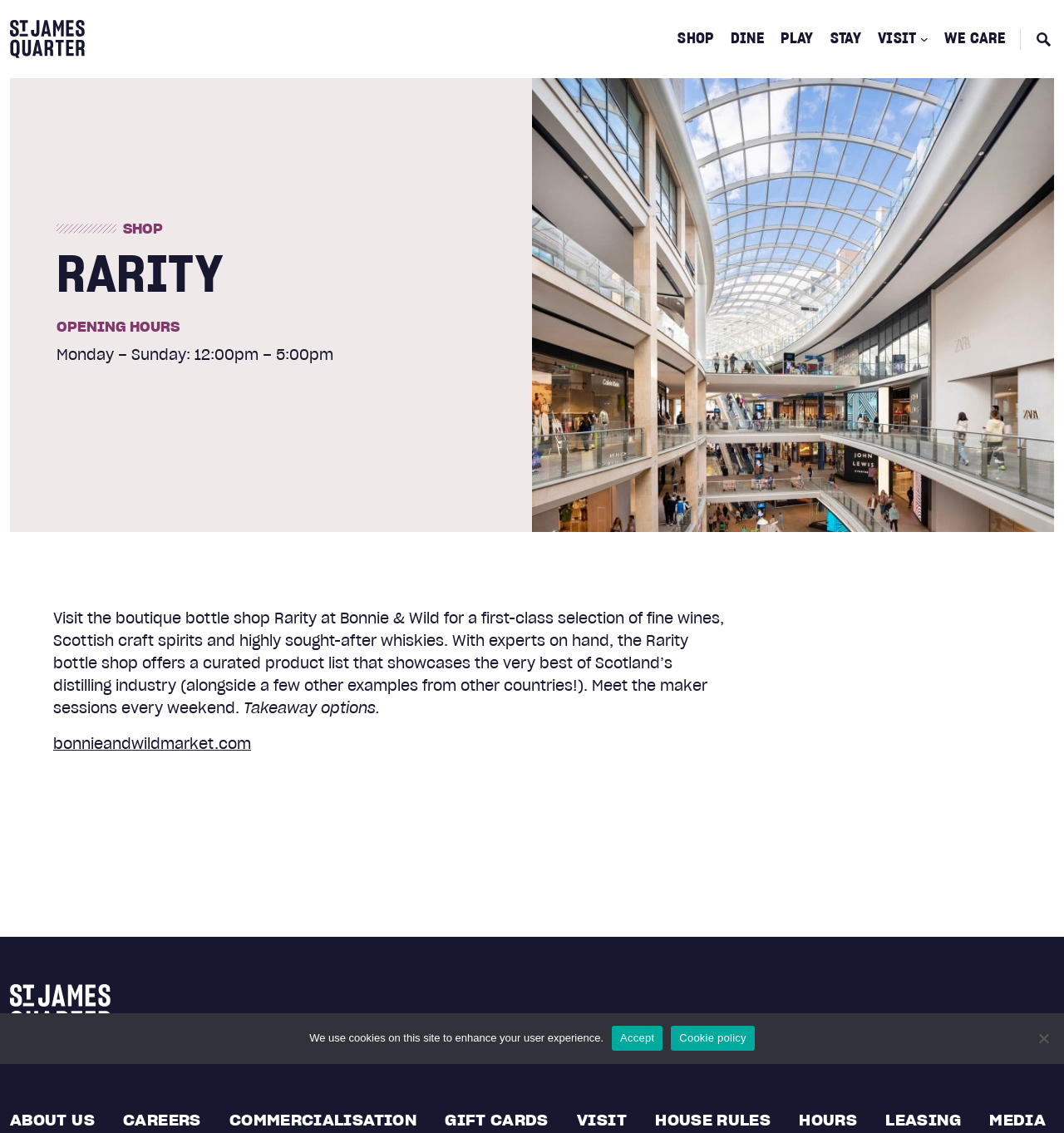Please find and report the bounding box coordinates of the element to click in order to perform the following action: "Click the WE CARE link". The coordinates should be expressed as four float numbers between 0 and 1, in the format [left, top, right, bottom].

[0.888, 0.027, 0.945, 0.042]